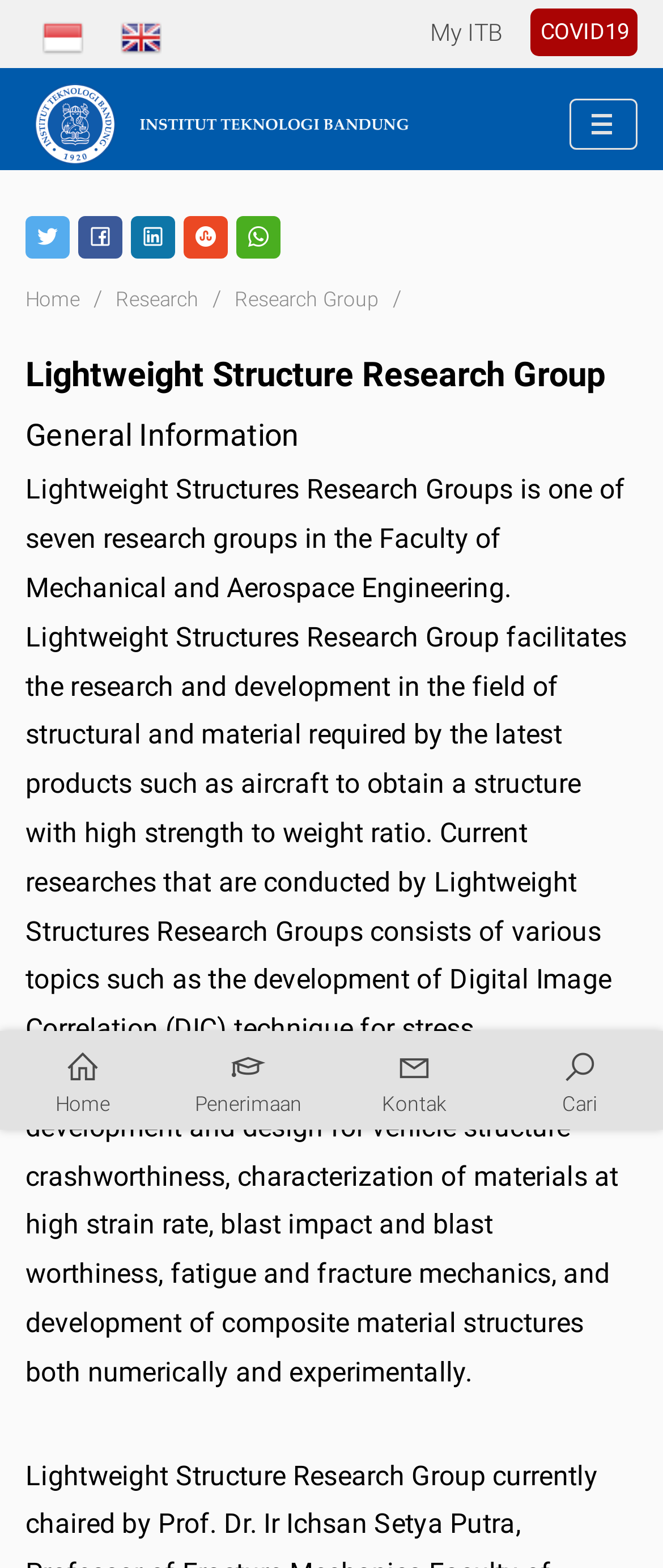Determine the bounding box coordinates of the target area to click to execute the following instruction: "Explore Research Groups."

[0.103, 0.515, 0.367, 0.546]